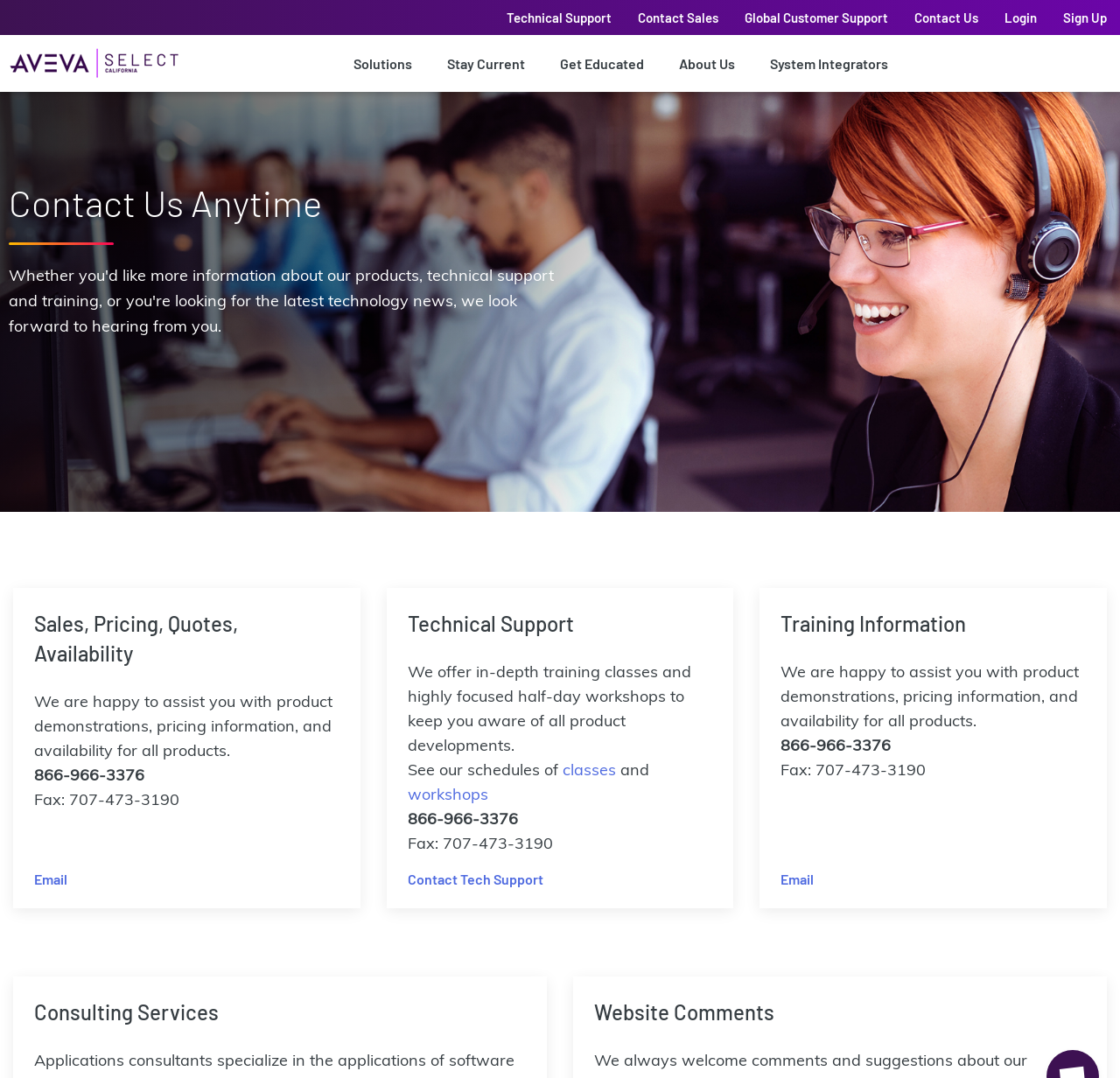Locate the bounding box coordinates of the clickable part needed for the task: "Contact us via phone".

[0.03, 0.709, 0.129, 0.728]